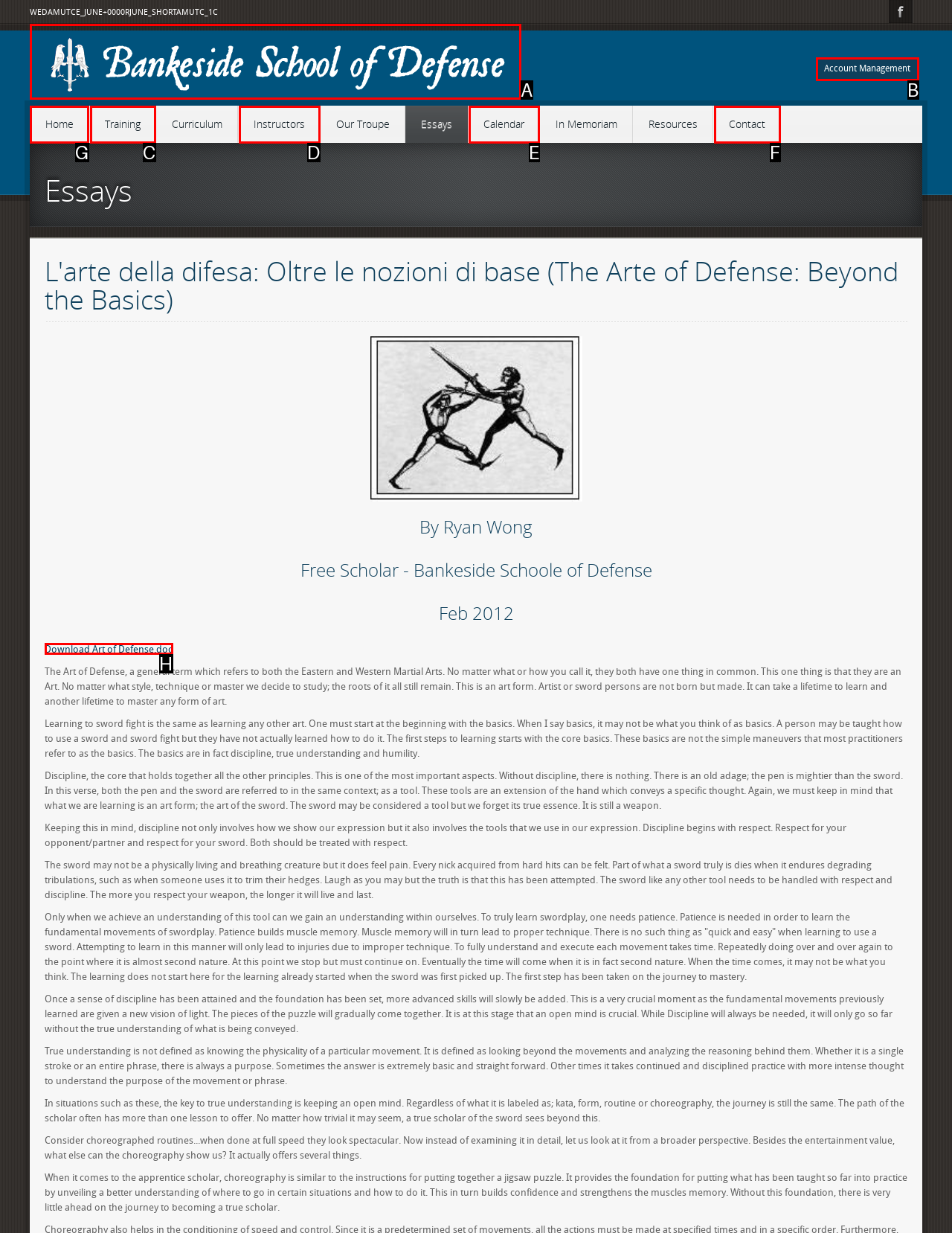Given the task: Click on 'Home', tell me which HTML element to click on.
Answer with the letter of the correct option from the given choices.

G